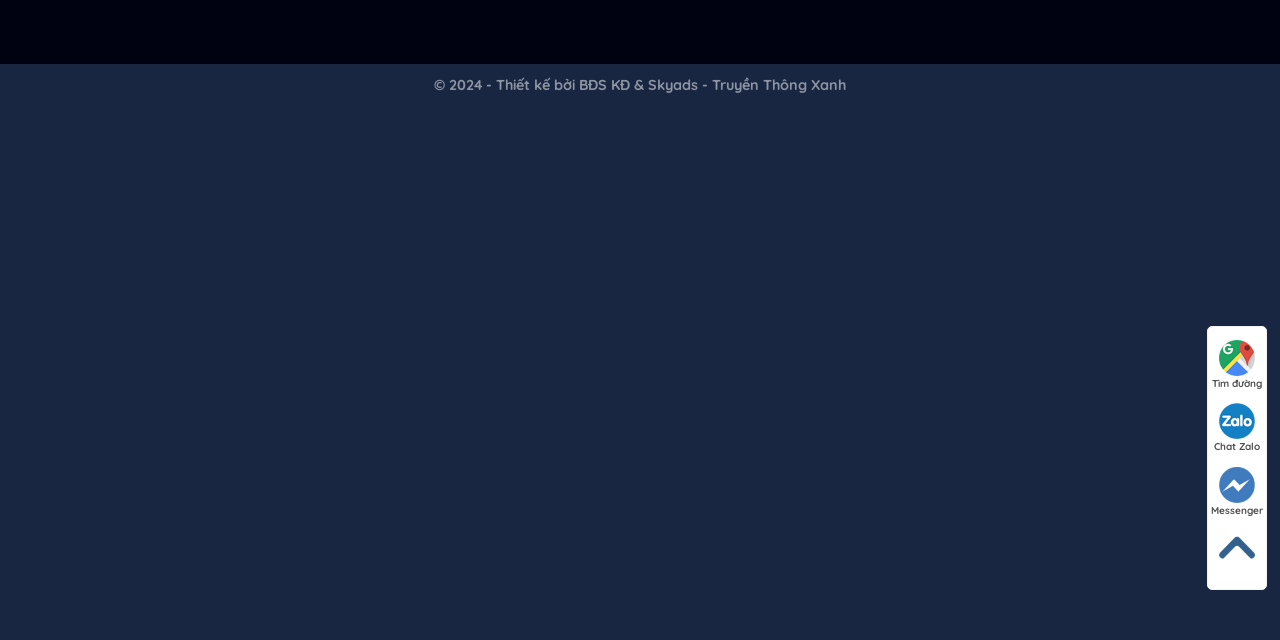Locate the bounding box coordinates of the UI element described by: "Chat Zalo". The bounding box coordinates should consist of four float numbers between 0 and 1, i.e., [left, top, right, bottom].

[0.944, 0.625, 0.989, 0.71]